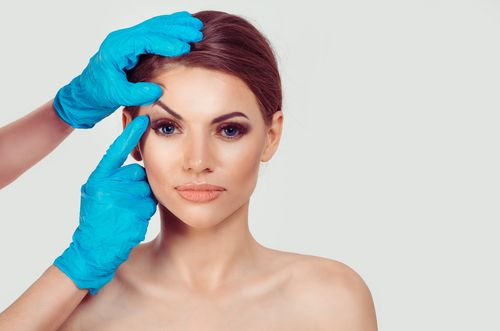Give a concise answer using one word or a phrase to the following question:
What is the purpose of blepharoplasty?

rejuvenating eyelids